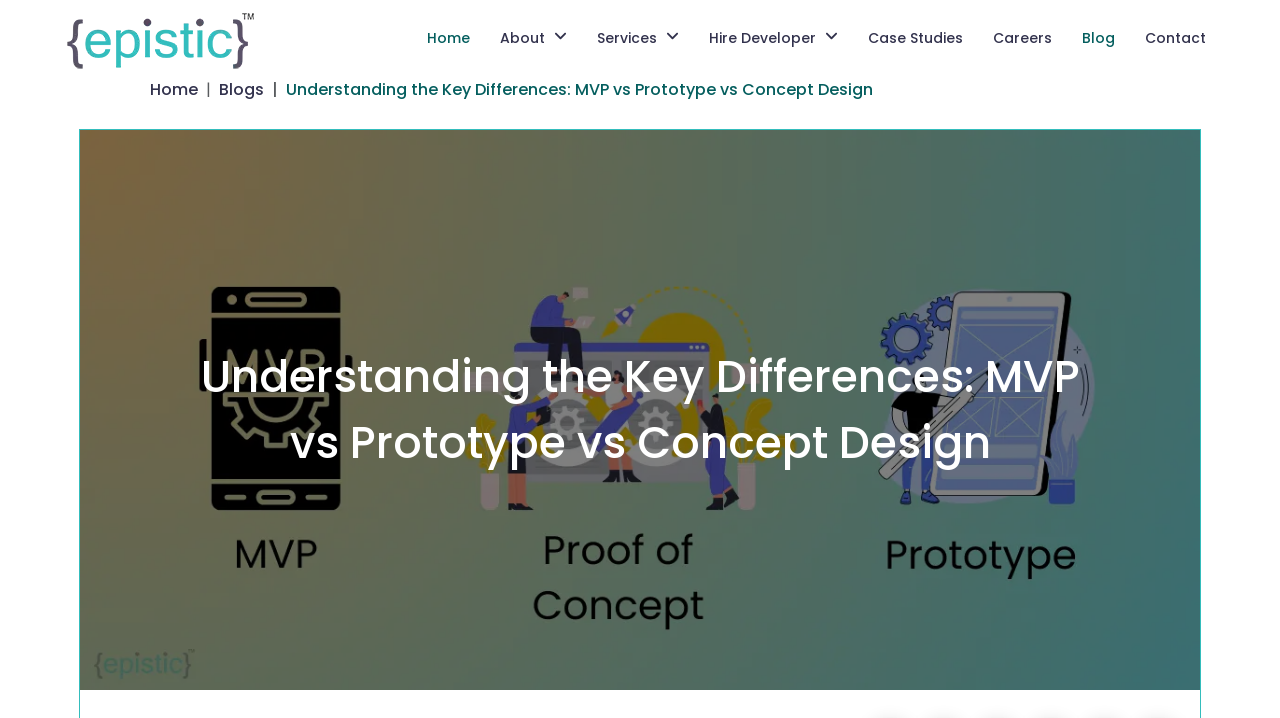Using the information in the image, could you please answer the following question in detail:
What is the position of the 'Hire Developer' link?

I analyzed the bounding box coordinates of the links in the navigation section and found that the 'Hire Developer' link is the fourth link from the left, with coordinates [0.546, 0.025, 0.662, 0.081].